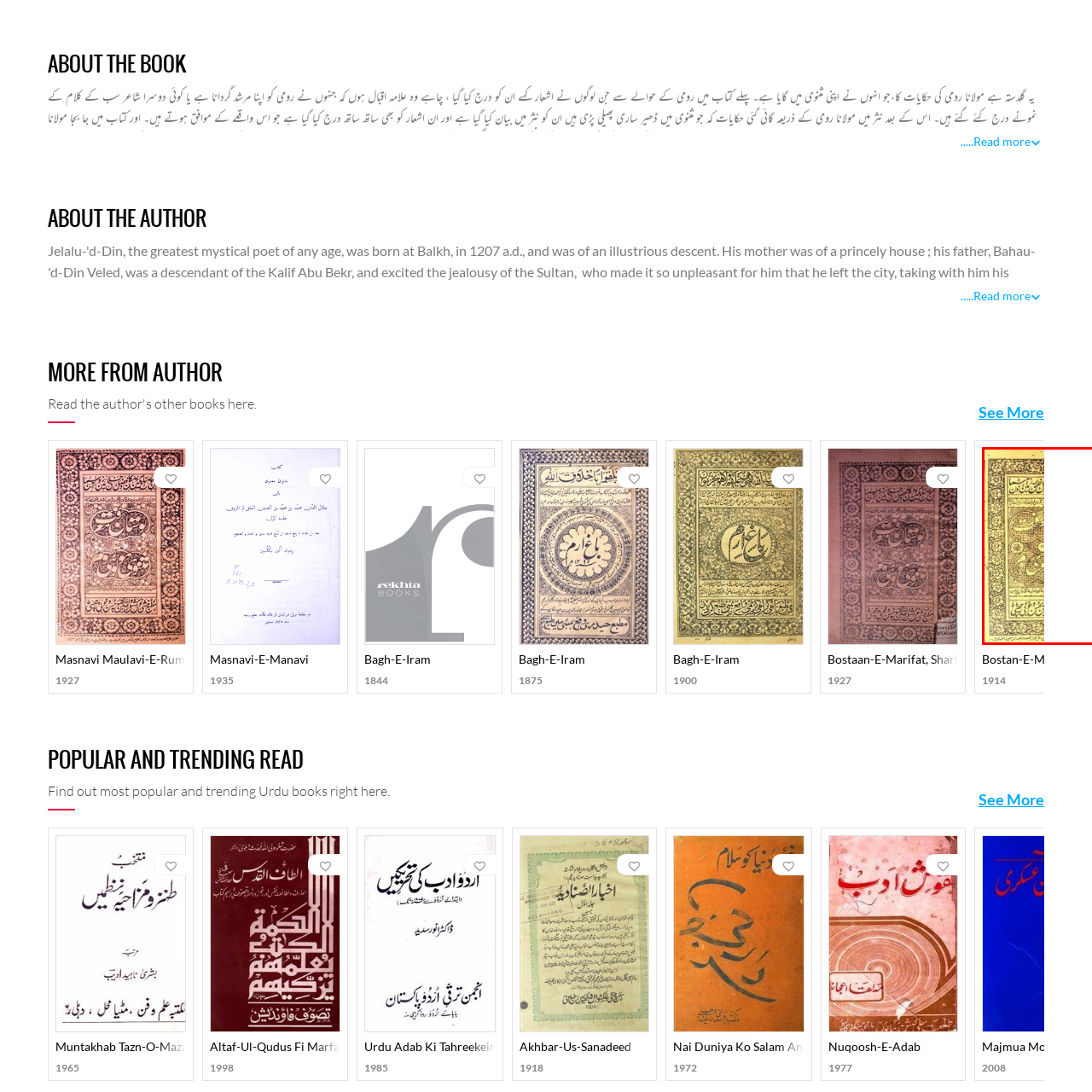Provide an extensive and detailed caption for the image section enclosed by the red boundary.

The image depicts a beautifully ornate cover of a book titled "Masnavi Maulavi-e-Rum Daftar-3." It features intricate decorative patterns and calligraphy typical of traditional Urdu book design. The book is part of the Masnavi collection, which explores the poetic and philosophical works of the renowned Persian poet Rumi. The craftsmanship of the cover reflects the cultural significance and literary depth of the text contained within, serving as a treasure for readers interested in Sufi philosophy and poetry. This edition was published in 1927, highlighting its historical value as a classic in Urdu literature.